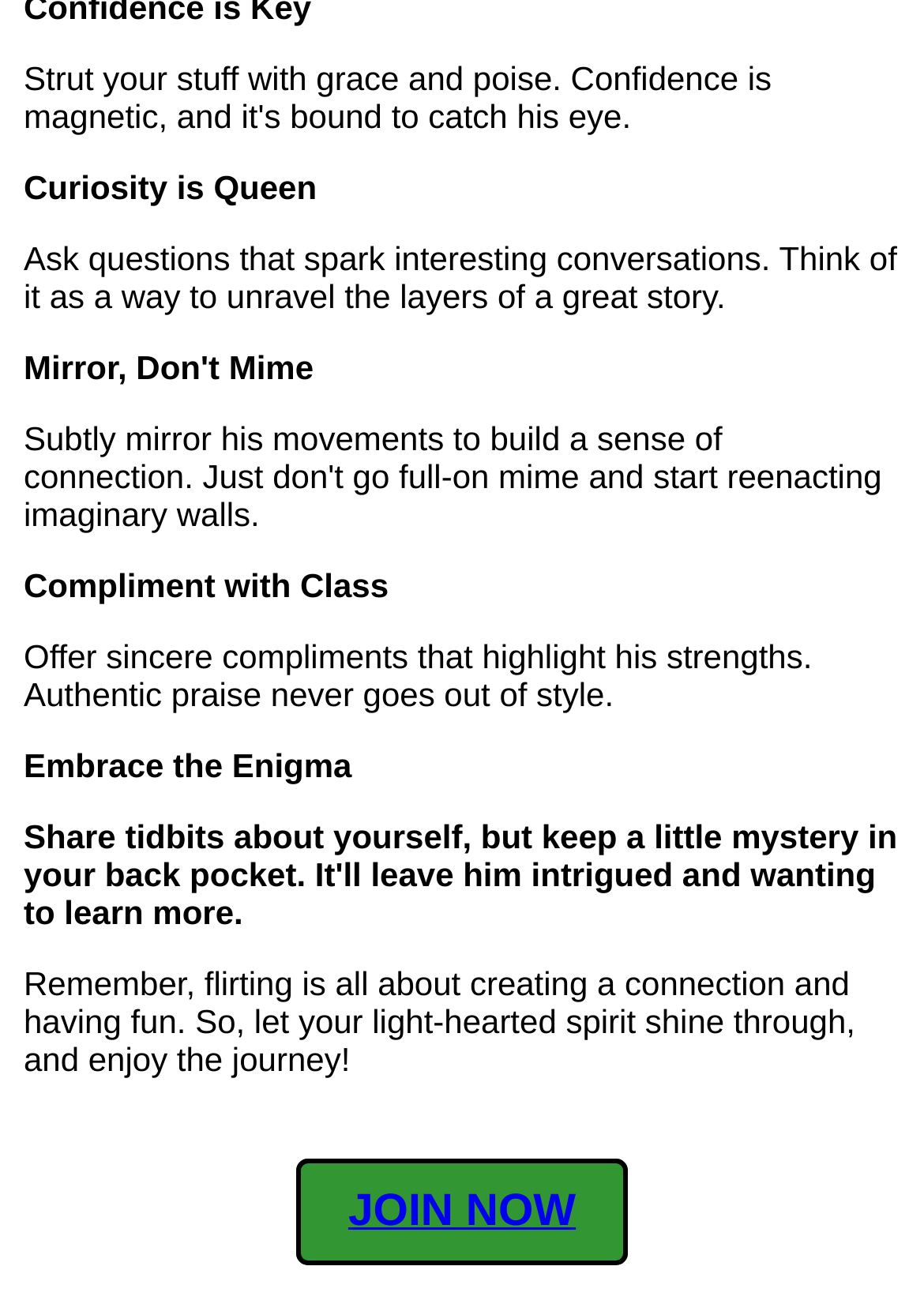Based on the description "JOIN NOW", find the bounding box of the specified UI element.

[0.32, 0.908, 0.68, 0.937]